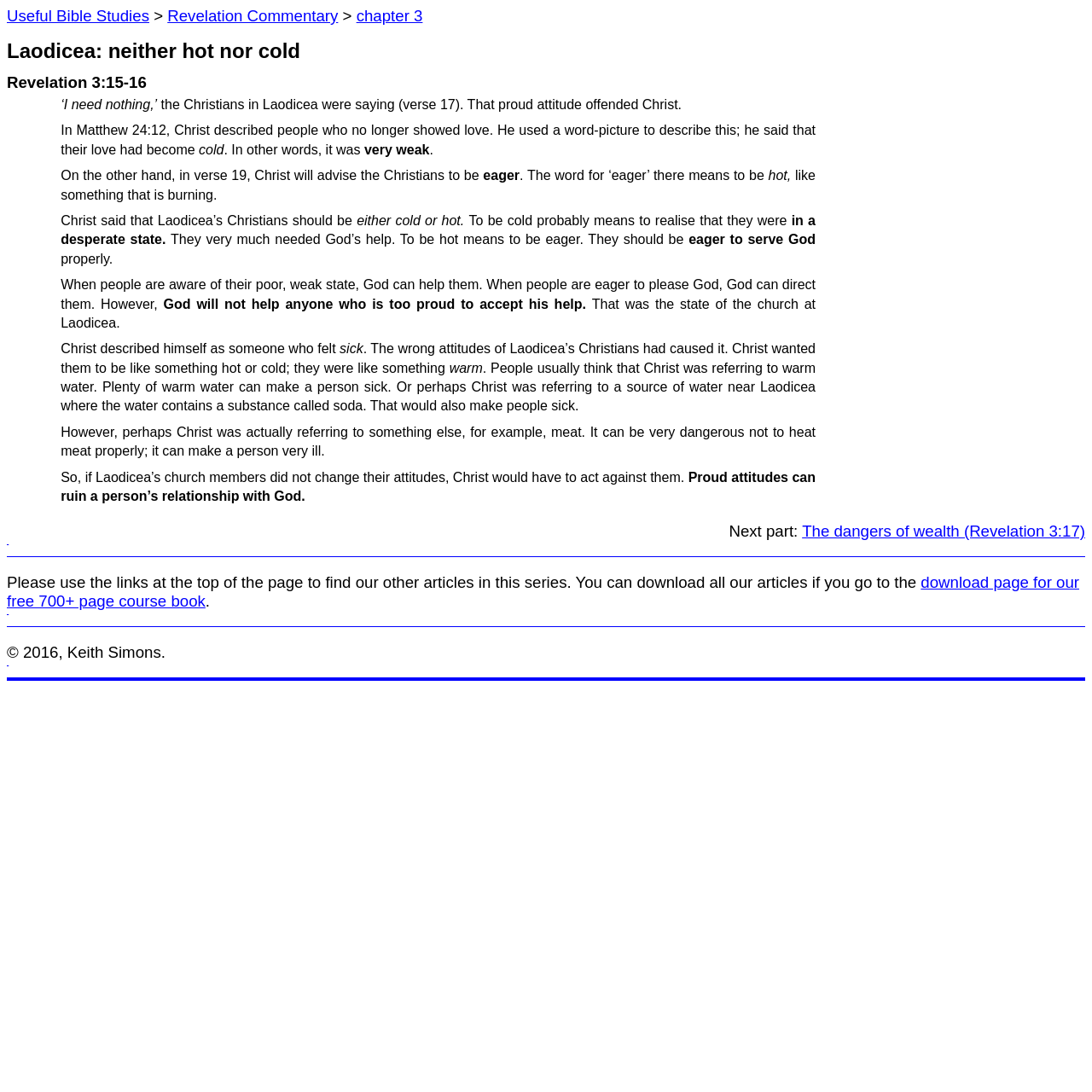What is the attitude that offended Christ?
Analyze the screenshot and provide a detailed answer to the question.

According to the webpage, the proud attitude of the Christians in Laodicea offended Christ, as stated in verse 17.